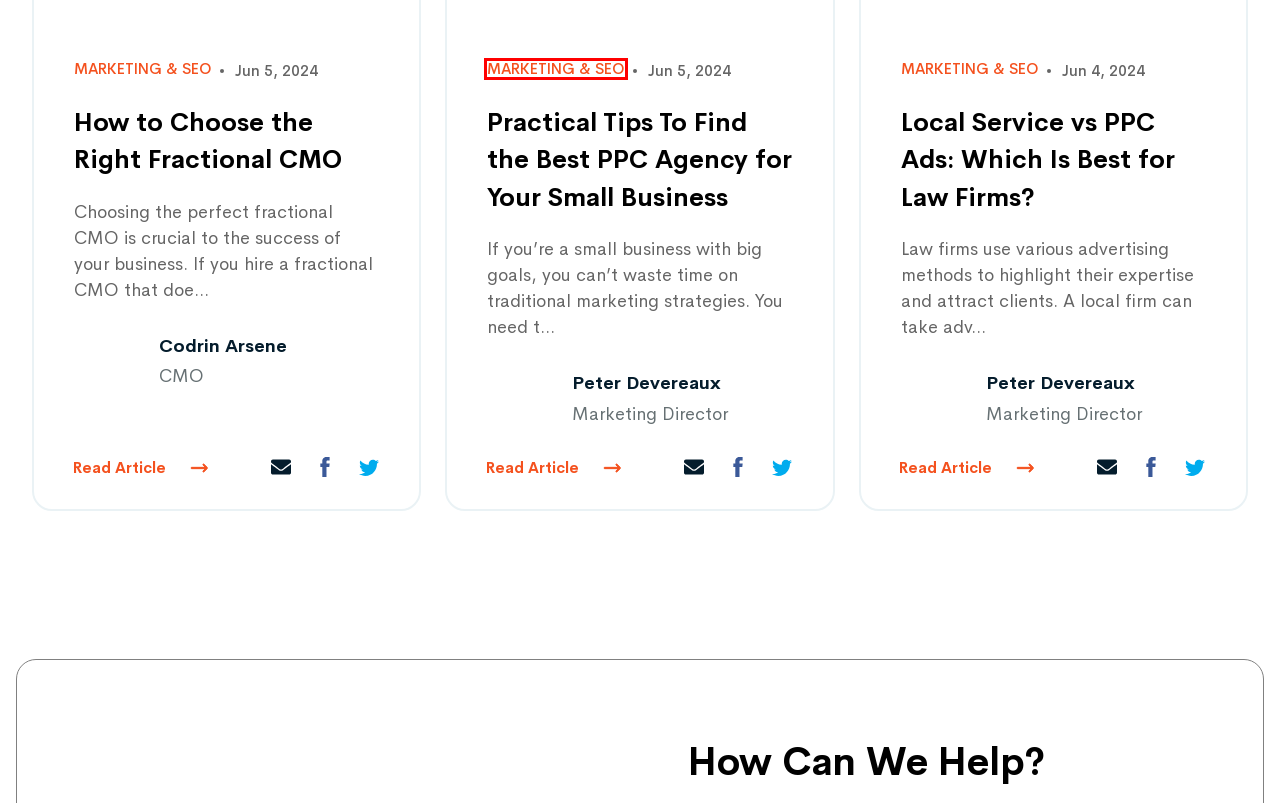Given a screenshot of a webpage featuring a red bounding box, identify the best matching webpage description for the new page after the element within the red box is clicked. Here are the options:
A. About | Digital Authority Partners
B. SEO & Marketing Industry News | DAP
C. Best Digital Marketing Insights & Resources | DAP
D. Peter Devereaux, Author at Digital Authority Partners
E. Local Service vs PPC Ads: Which Is Best for Law Firms?
F. Las Vegas Local SEO Agency | Digital Authority Partners
G. Practical Tips To Find the Best PPC Agency for Your Small Business
H. Chicago Digital Agency Services | Digital Authority Partners

B